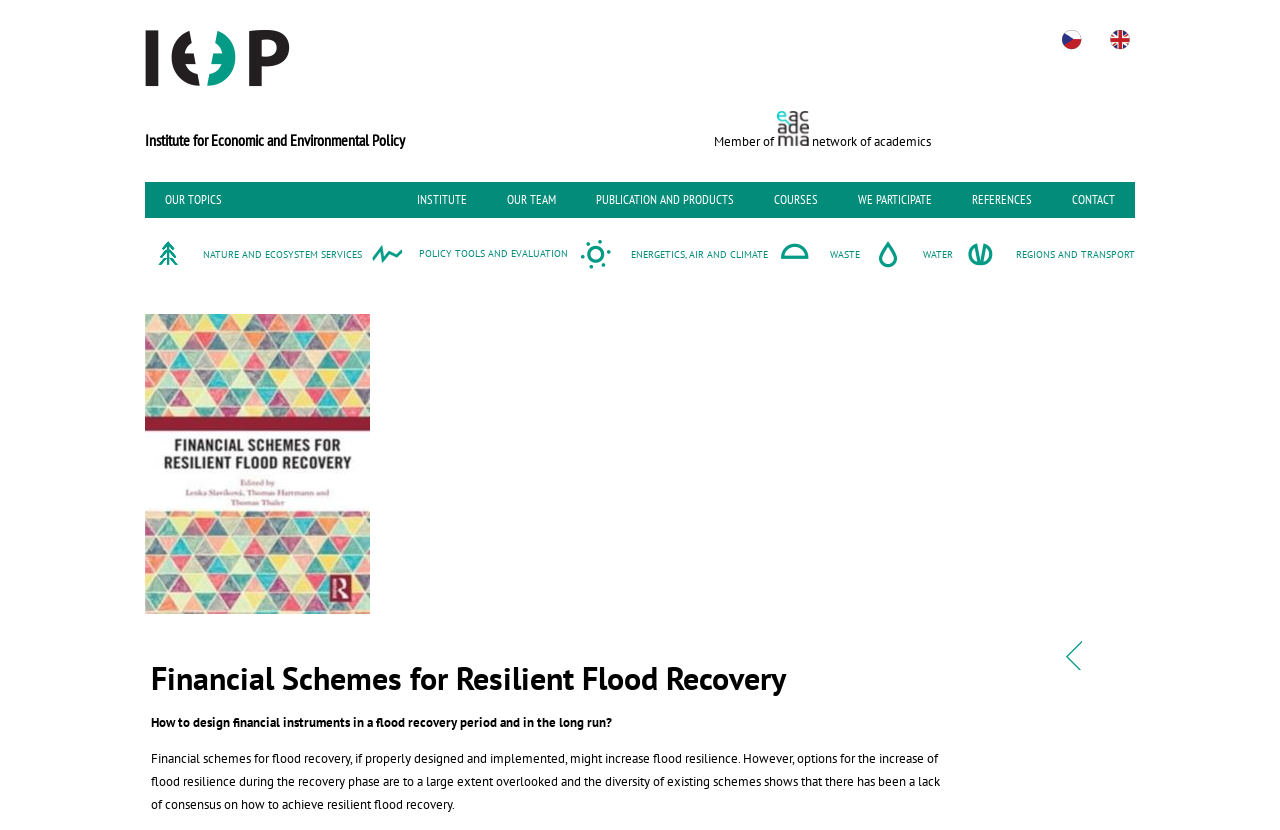Identify the main heading from the webpage and provide its text content.

Financial Schemes for Resilient Flood Recovery